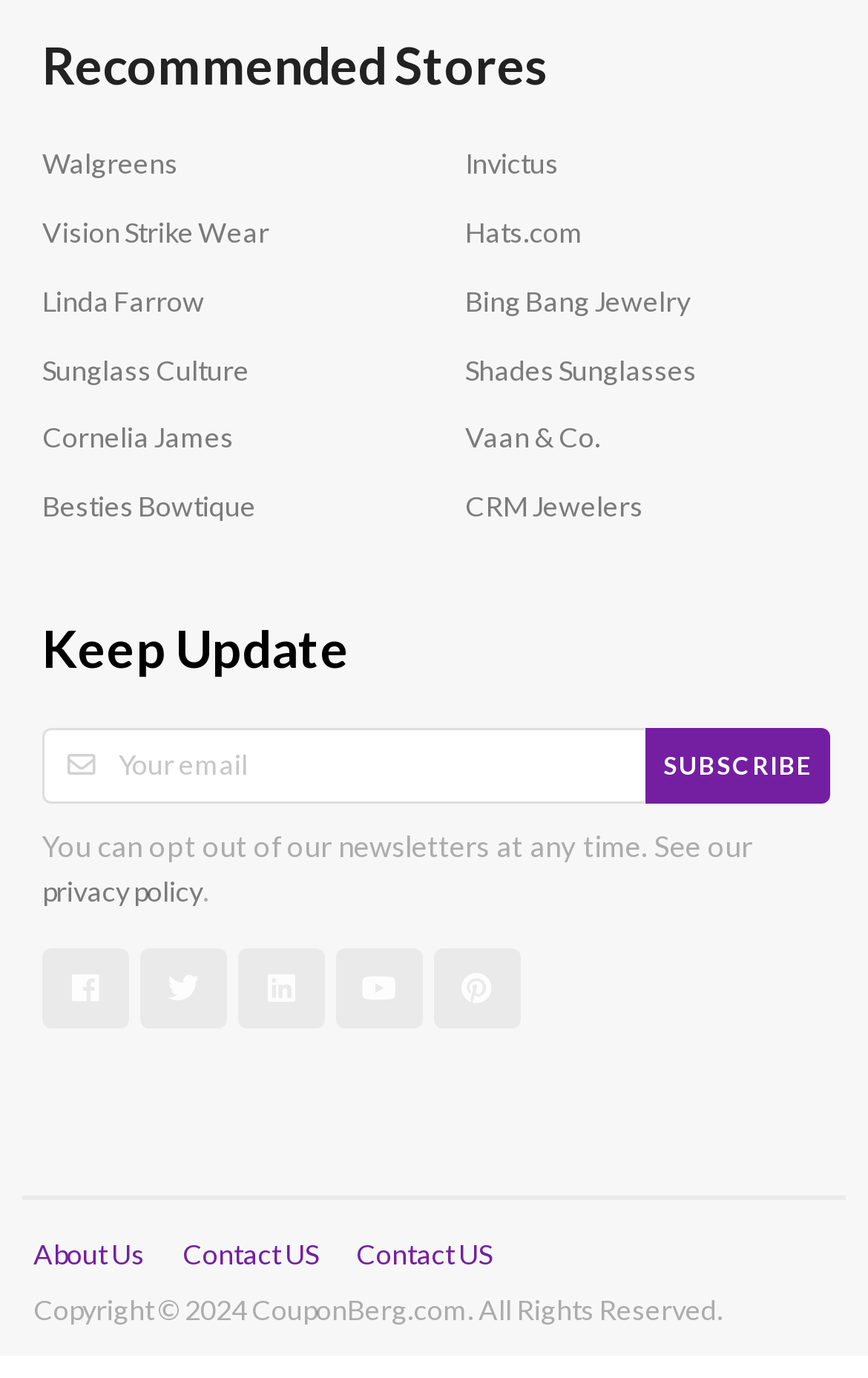What is the function of the 'SUBSCRIBE' button?
Please provide a comprehensive answer to the question based on the webpage screenshot.

The 'SUBSCRIBE' button is located next to the 'Your email' textbox, suggesting that it is used to submit the email address and subscribe to a newsletter or updates.